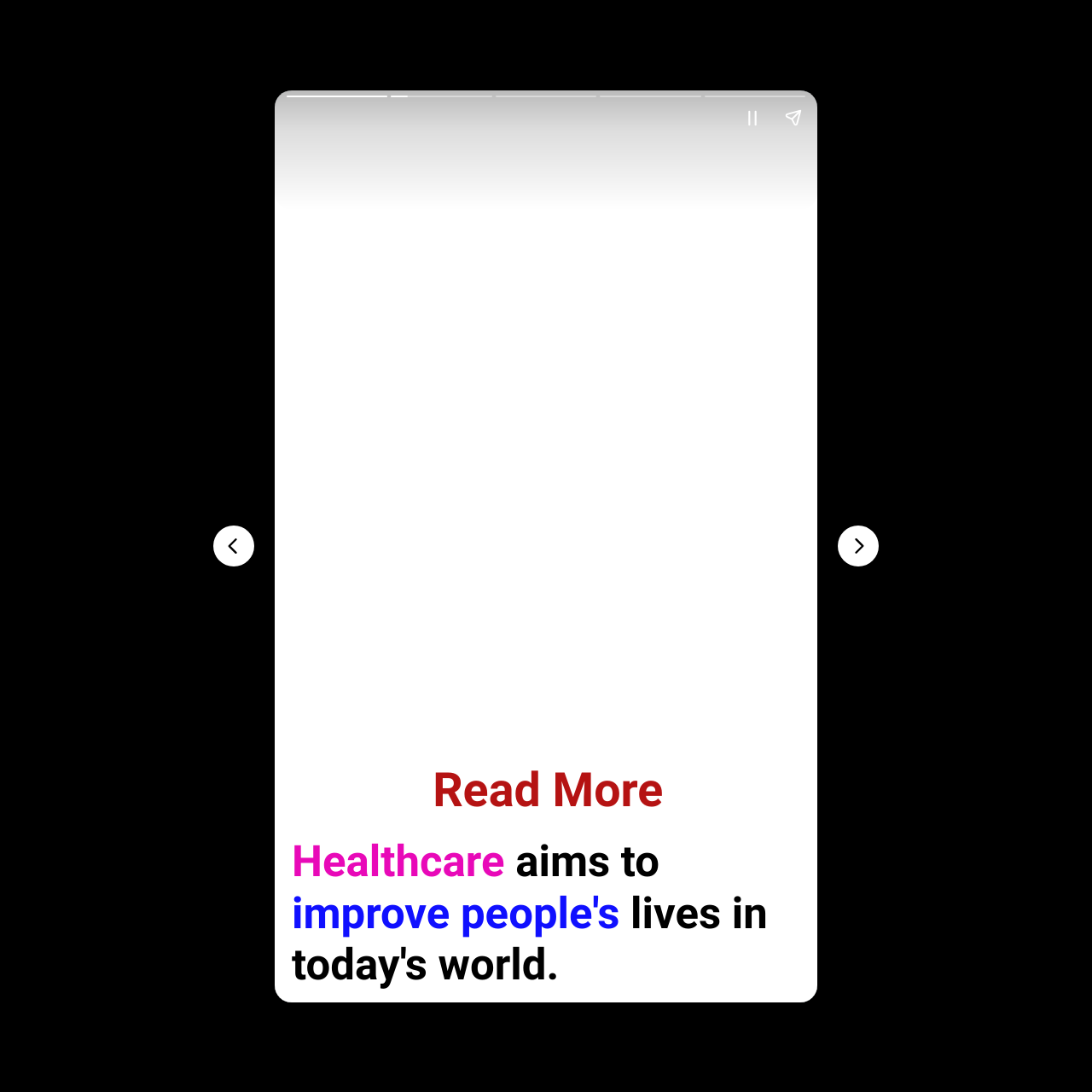Give a one-word or short phrase answer to this question: 
What is the purpose of healthcare?

Improve people's lives